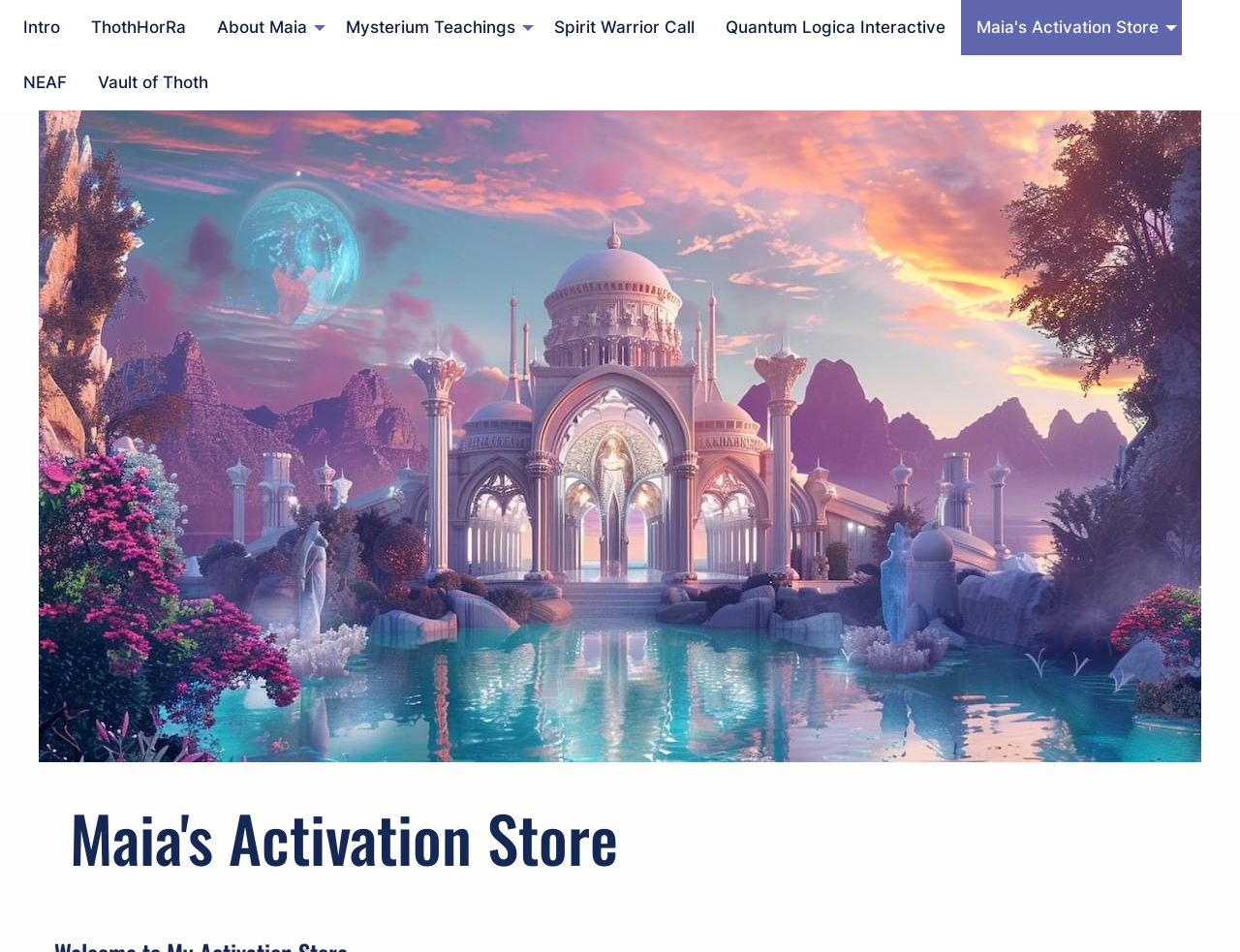What is the vertical position of the 'Maia's Activation Store' heading?
Refer to the screenshot and deliver a thorough answer to the question presented.

By comparing the y1 and y2 coordinates of the 'Maia's Activation Store' heading element, I determined that it is located at the bottom of the webpage, with a y1 value of 0.801 and a y2 value of 0.958.